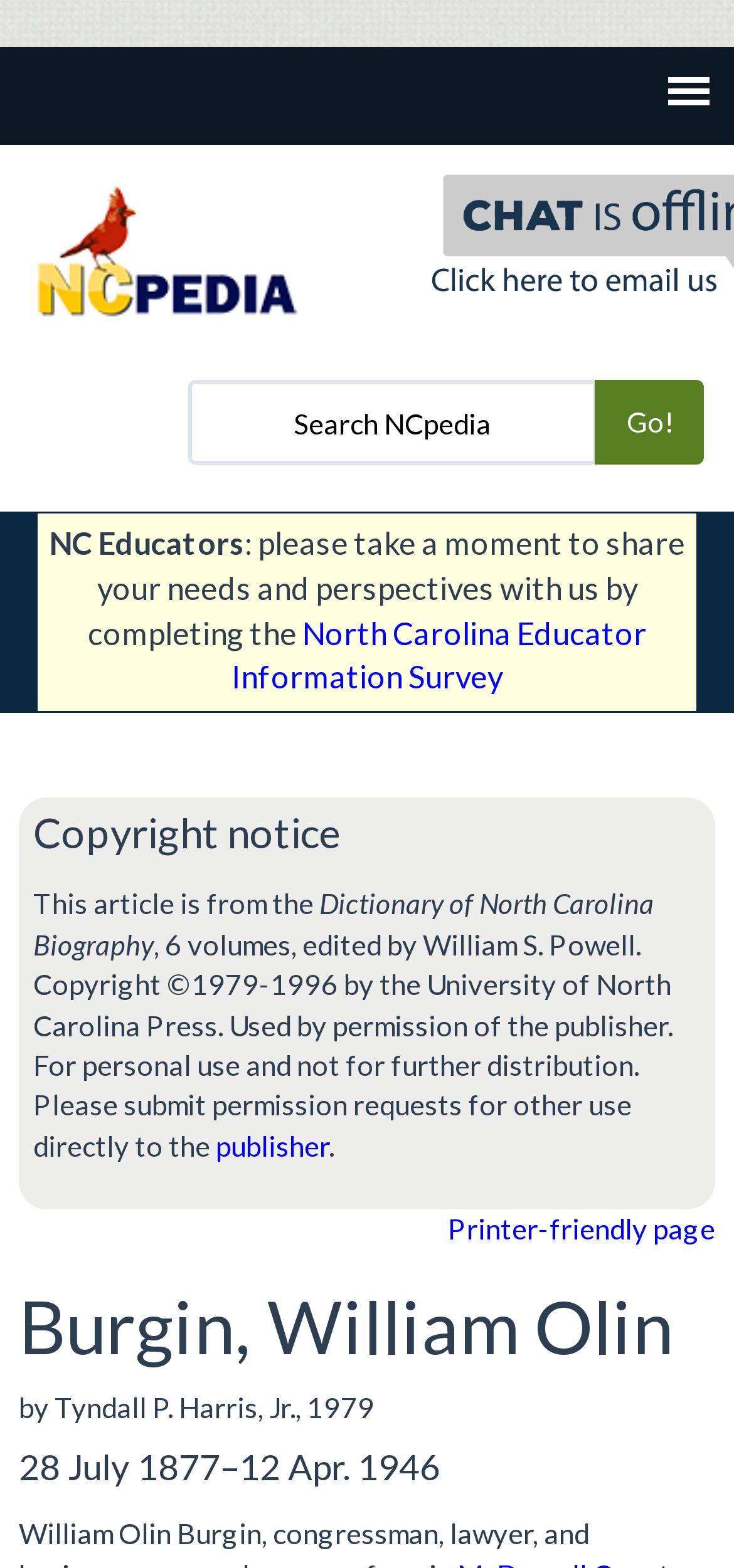Determine which piece of text is the heading of the webpage and provide it.

Burgin, William Olin